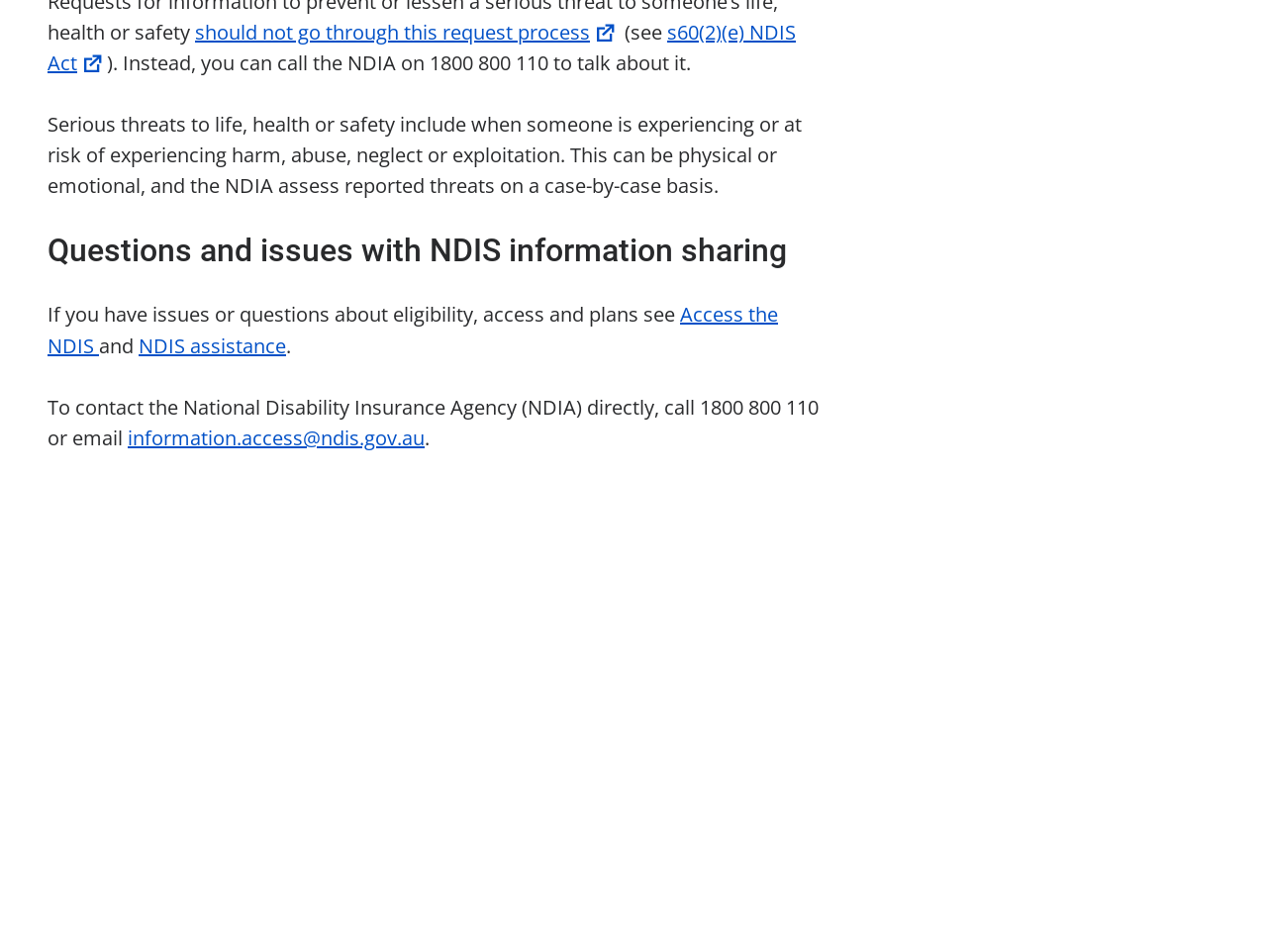What is the name of the university associated with Supporting Justice?
Based on the content of the image, thoroughly explain and answer the question.

The name of the university can be found in the text 'Centre for Innovative Justice, RMIT University, 2019' which is located at the bottom of the webpage, in the section about Supporting Justice.